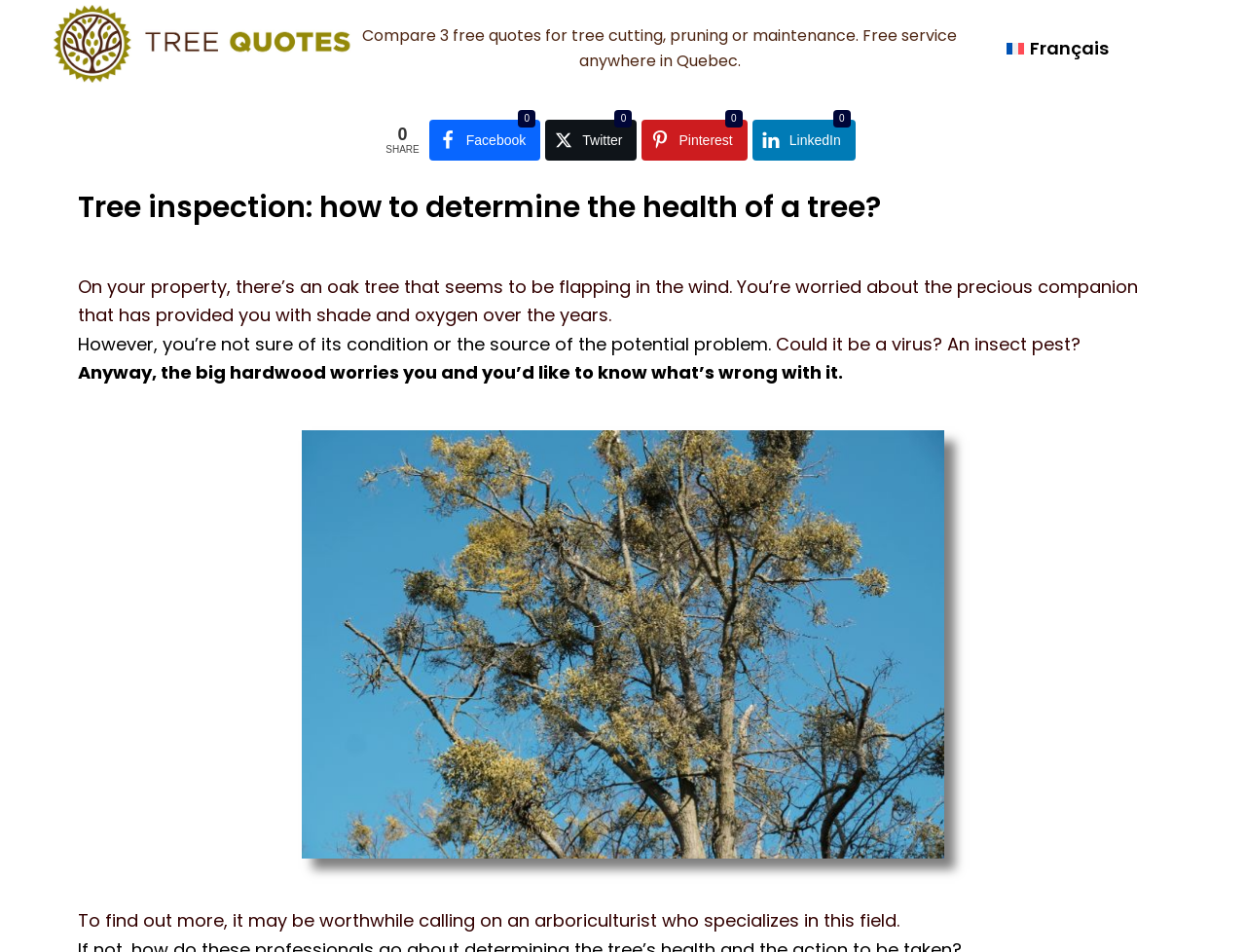Given the element description "Pinterest", identify the bounding box of the corresponding UI element.

[0.515, 0.126, 0.6, 0.169]